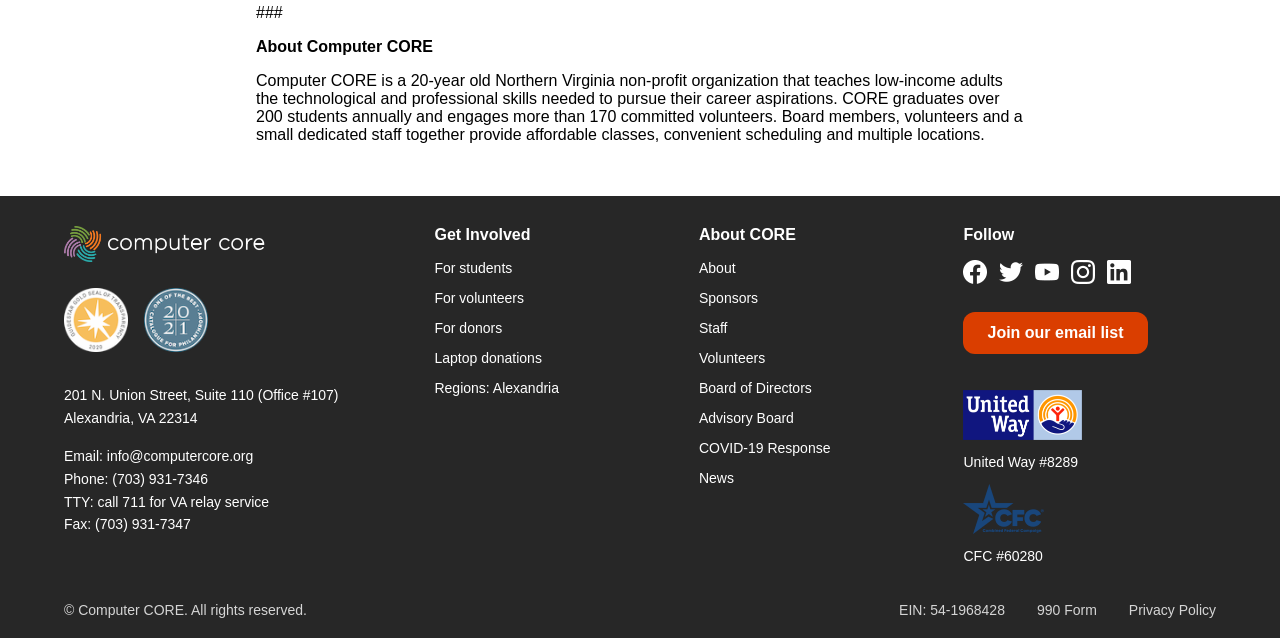What is the name of the street where Computer CORE's office is located?
Kindly offer a detailed explanation using the data available in the image.

According to the StaticText element, the office address is '201 N. Union Street, Suite 110 (Office #107)'.